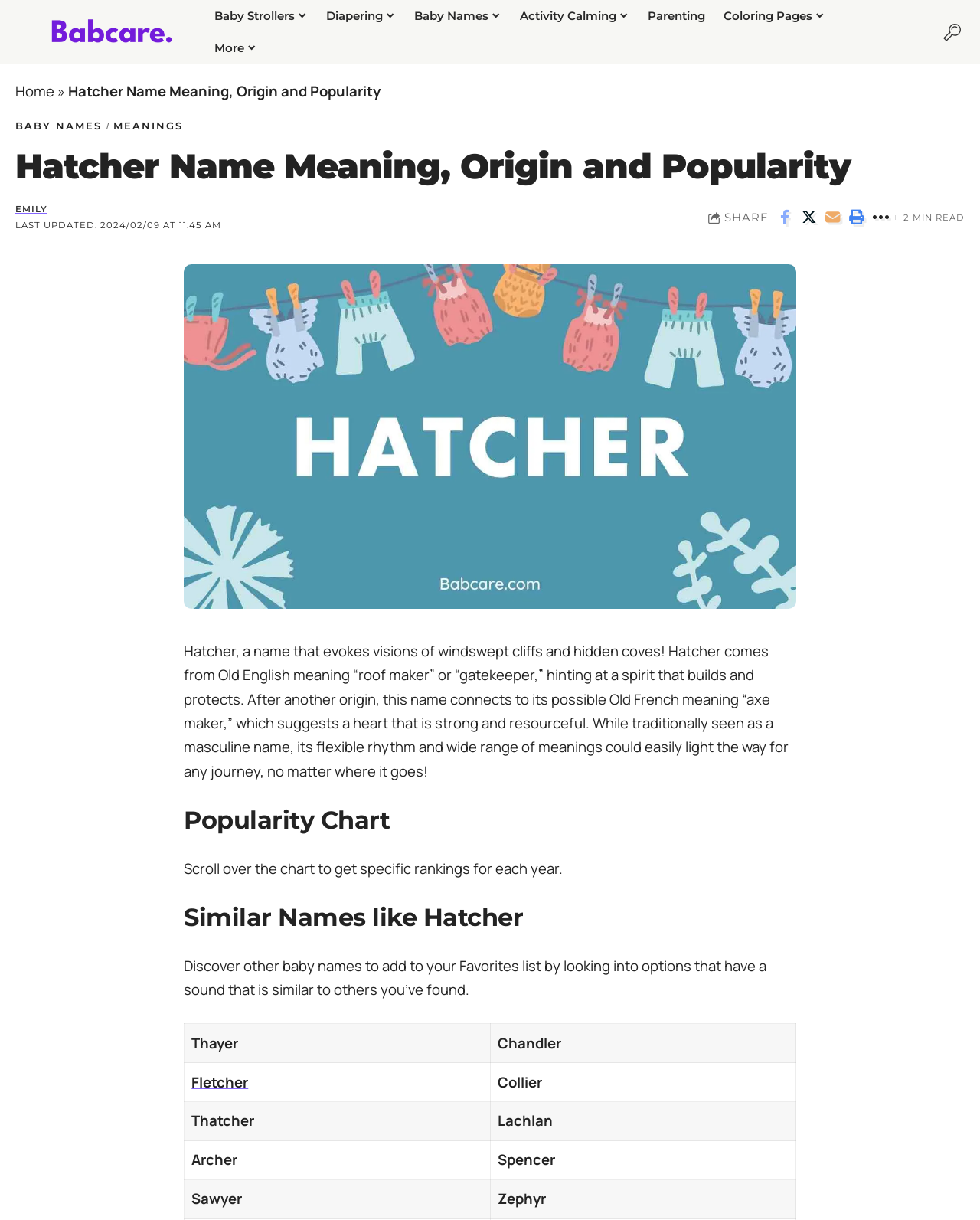What is the purpose of the Popularity Chart?
Please give a detailed and elaborate answer to the question based on the image.

The webpage provides a Popularity Chart, and according to the text, scrolling over the chart allows users to get specific rankings for each year.